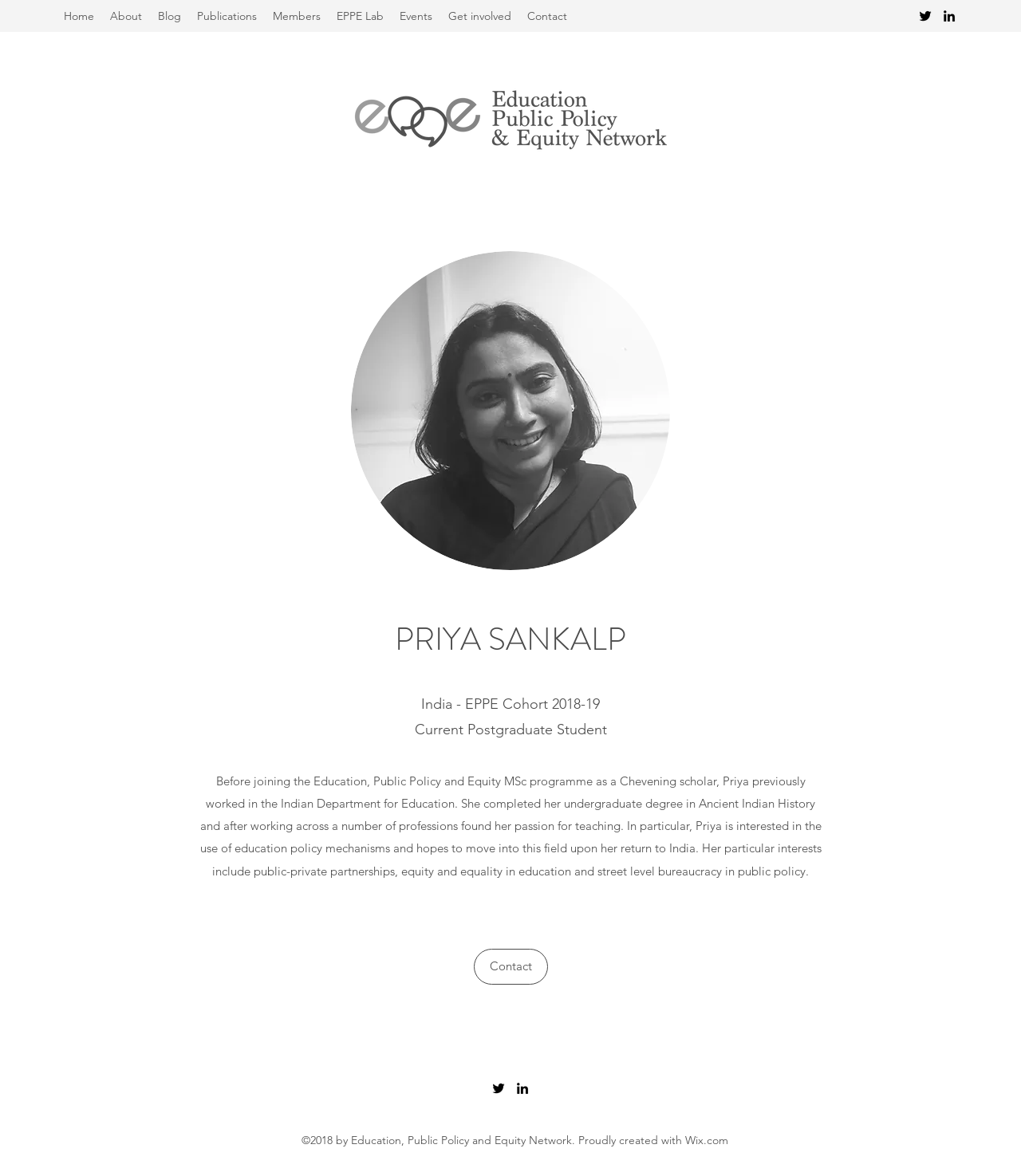What is the name of the scholarship Priya received?
Provide a fully detailed and comprehensive answer to the question.

I found this answer by reading the text in the main section of the webpage, which mentions that Priya is a Chevening scholar.